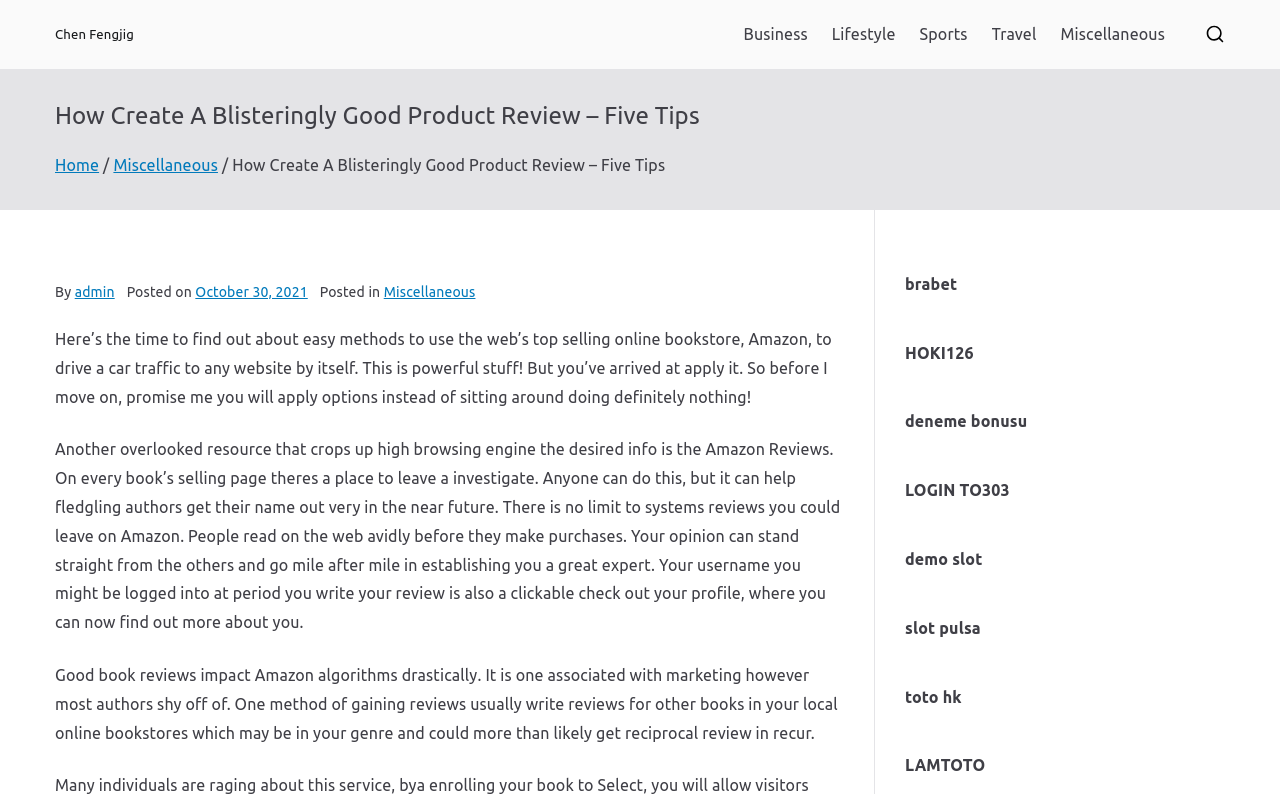Use a single word or phrase to answer the question: Who is the author of the article?

admin